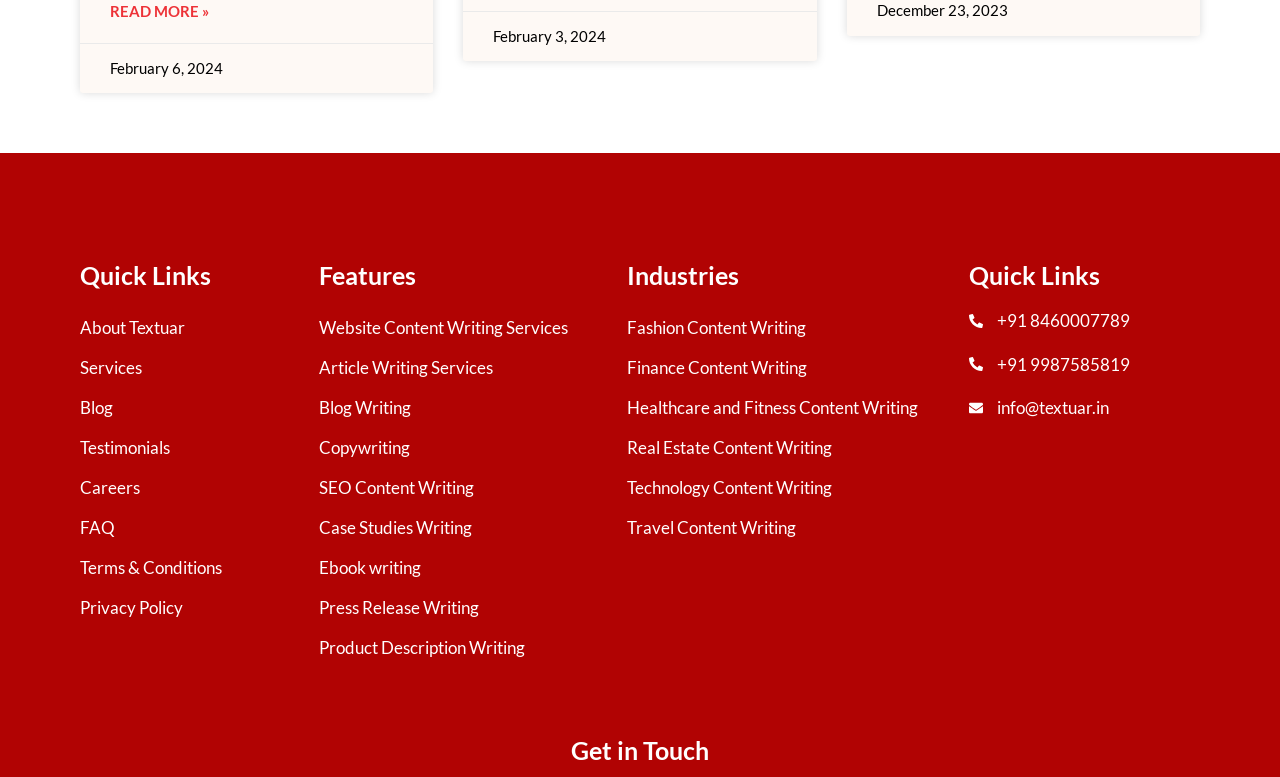Determine the bounding box coordinates for the clickable element required to fulfill the instruction: "Read more about Does Google Rank AI Content?". Provide the coordinates as four float numbers between 0 and 1, i.e., [left, top, right, bottom].

[0.086, 0.0, 0.163, 0.029]